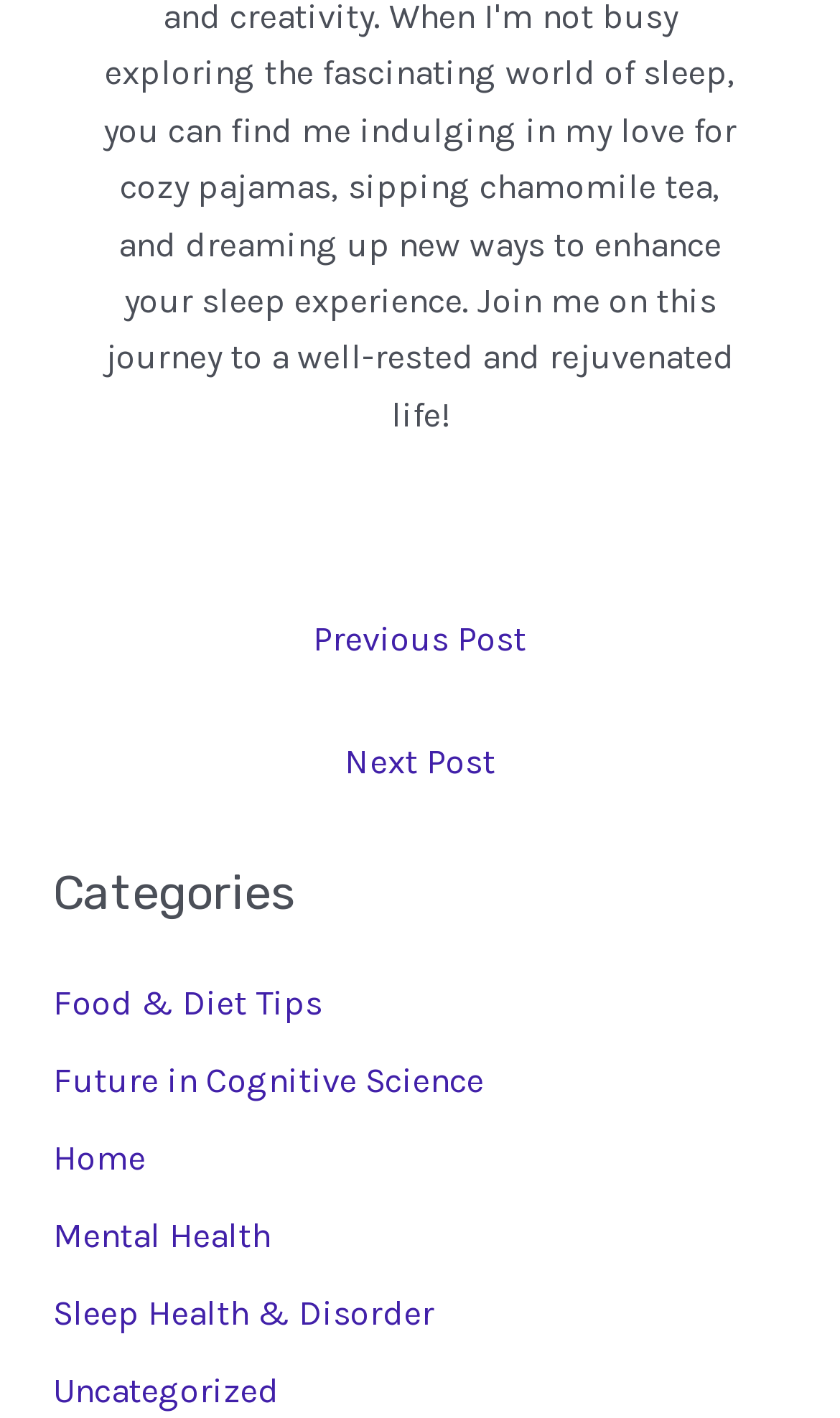Locate the bounding box coordinates of the element that needs to be clicked to carry out the instruction: "go to previous post". The coordinates should be given as four float numbers ranging from 0 to 1, i.e., [left, top, right, bottom].

[0.046, 0.425, 0.954, 0.482]